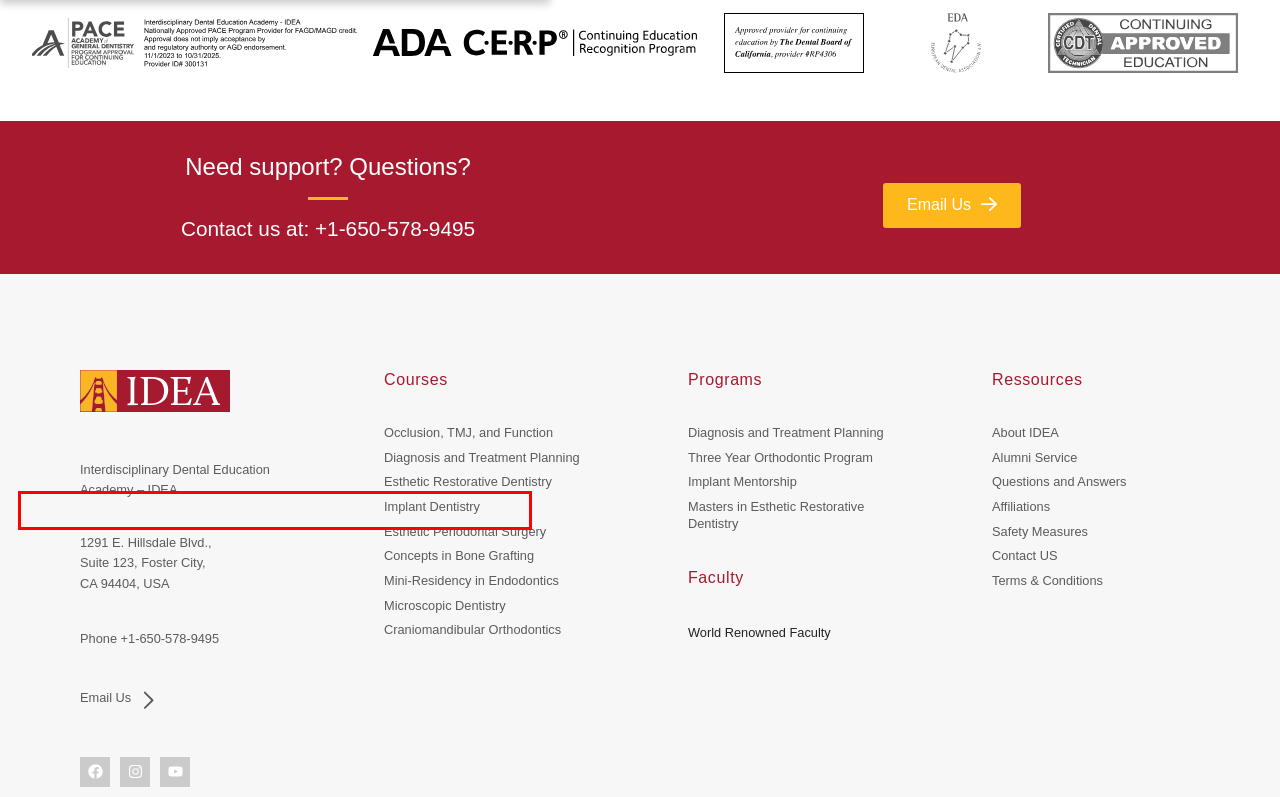Please recognize and transcribe the text located inside the red bounding box in the webpage image.

Content from video platforms and social media platforms is blocked by default. If External Media cookies are accepted, access to those contents no longer requires manual consent.